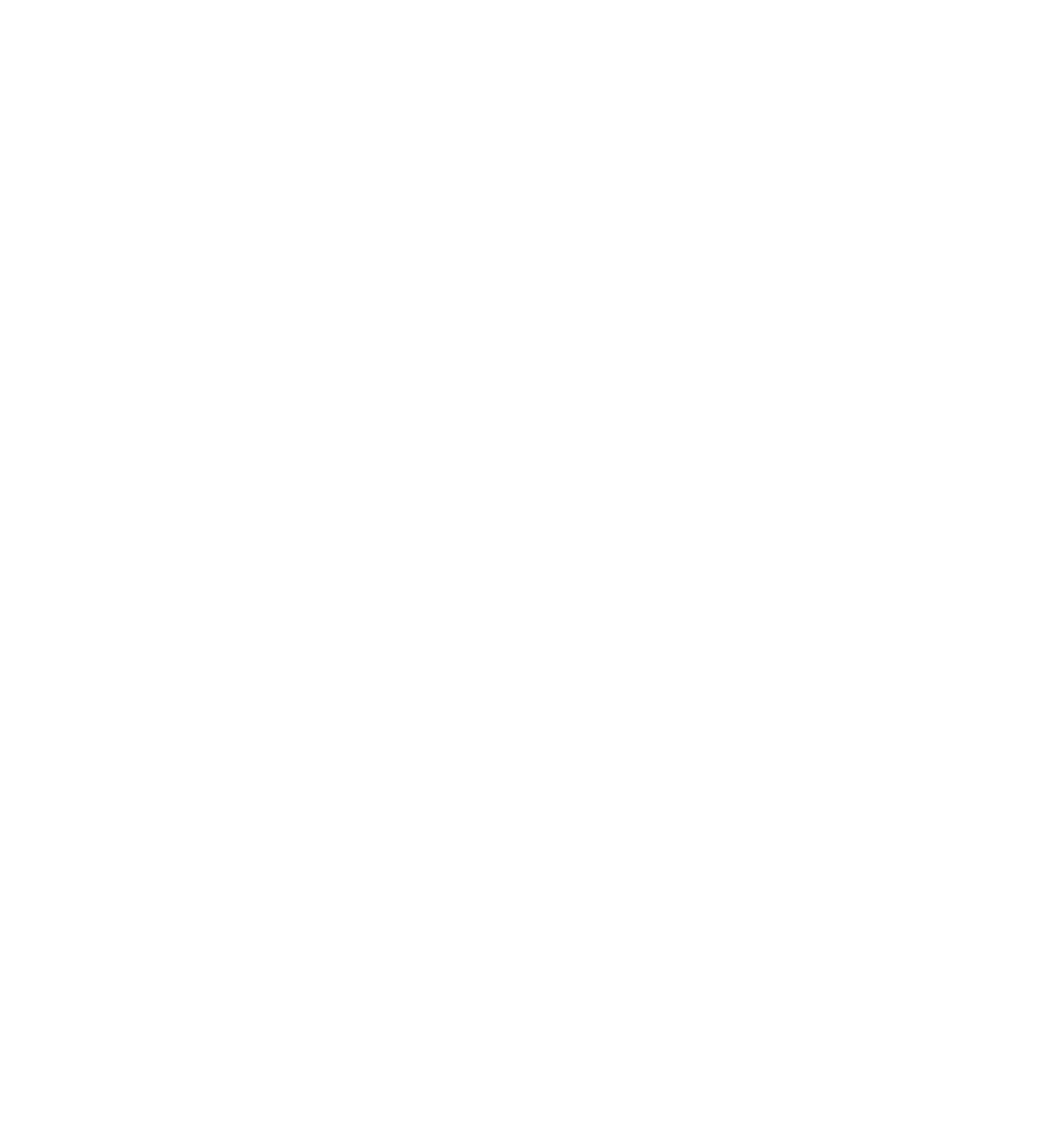What is the category of the link 'Togel Singapore'?
Please use the visual content to give a single word or phrase answer.

Usefull Link